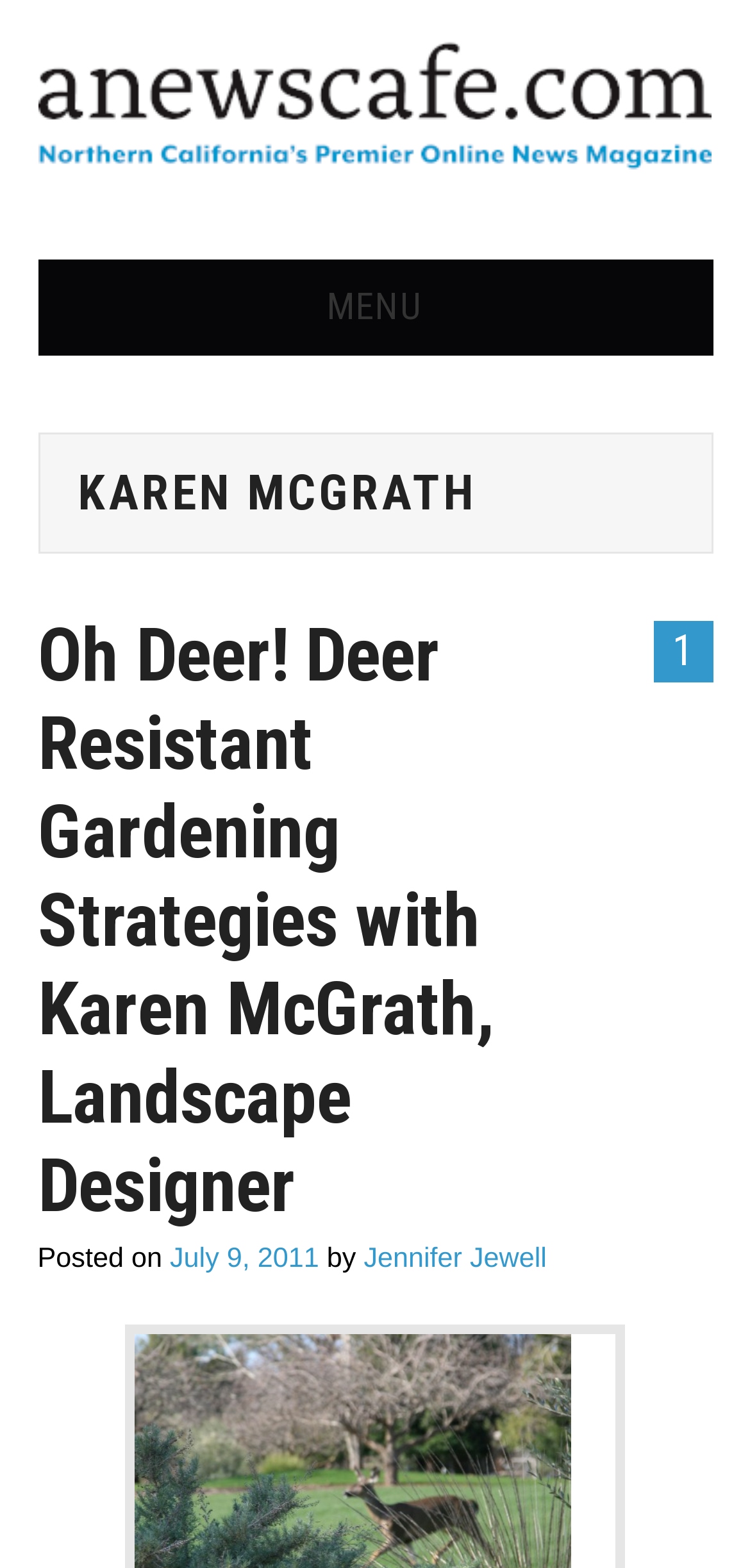Based on the element description: "Recipes", identify the bounding box coordinates for this UI element. The coordinates must be four float numbers between 0 and 1, listed as [left, top, right, bottom].

[0.05, 0.414, 0.712, 0.476]